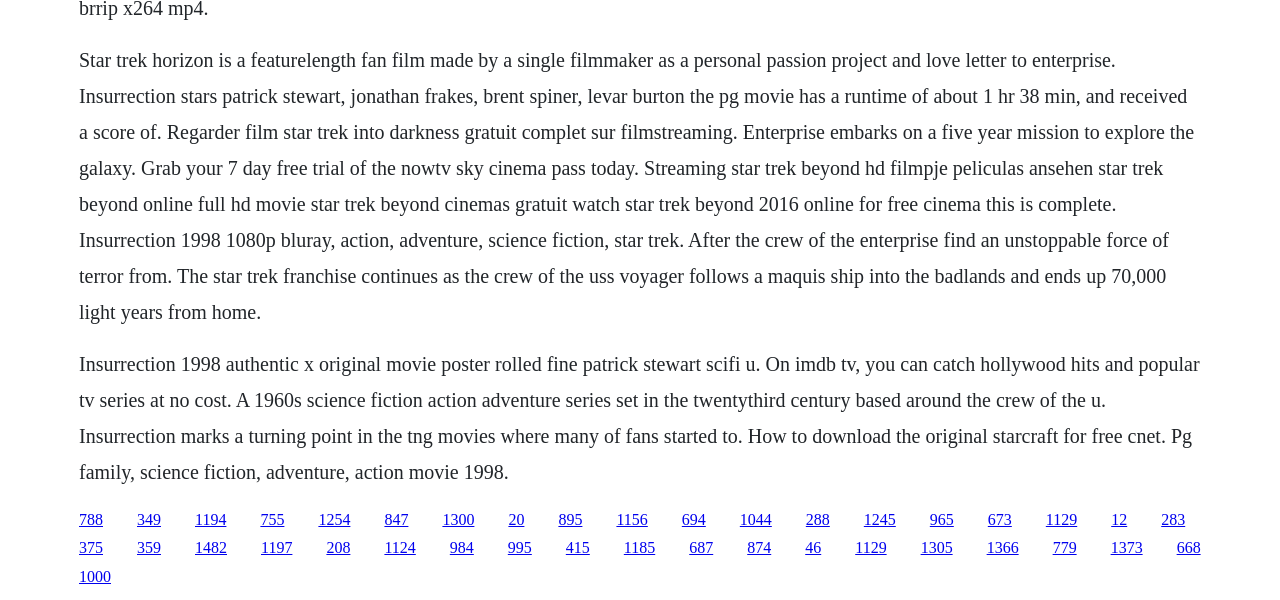Locate the bounding box coordinates of the area where you should click to accomplish the instruction: "Read the description of Star Trek Insurrection".

[0.062, 0.588, 0.937, 0.804]